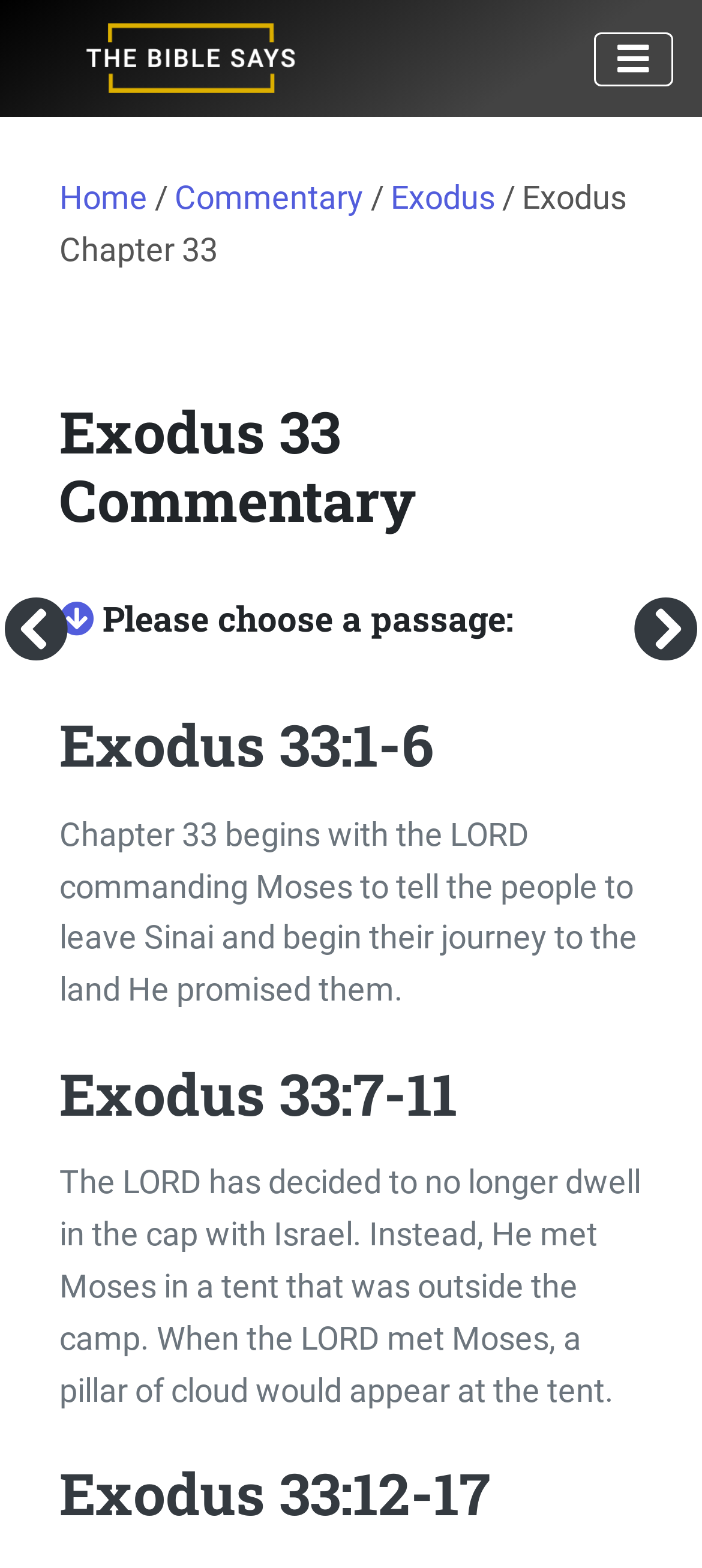What is the purpose of the tent outside the camp?
Please provide a comprehensive answer based on the visual information in the image.

I read the static text element that says 'The LORD has decided to no longer dwell in the cap with Israel. Instead, He met Moses in a tent that was outside the camp.'.